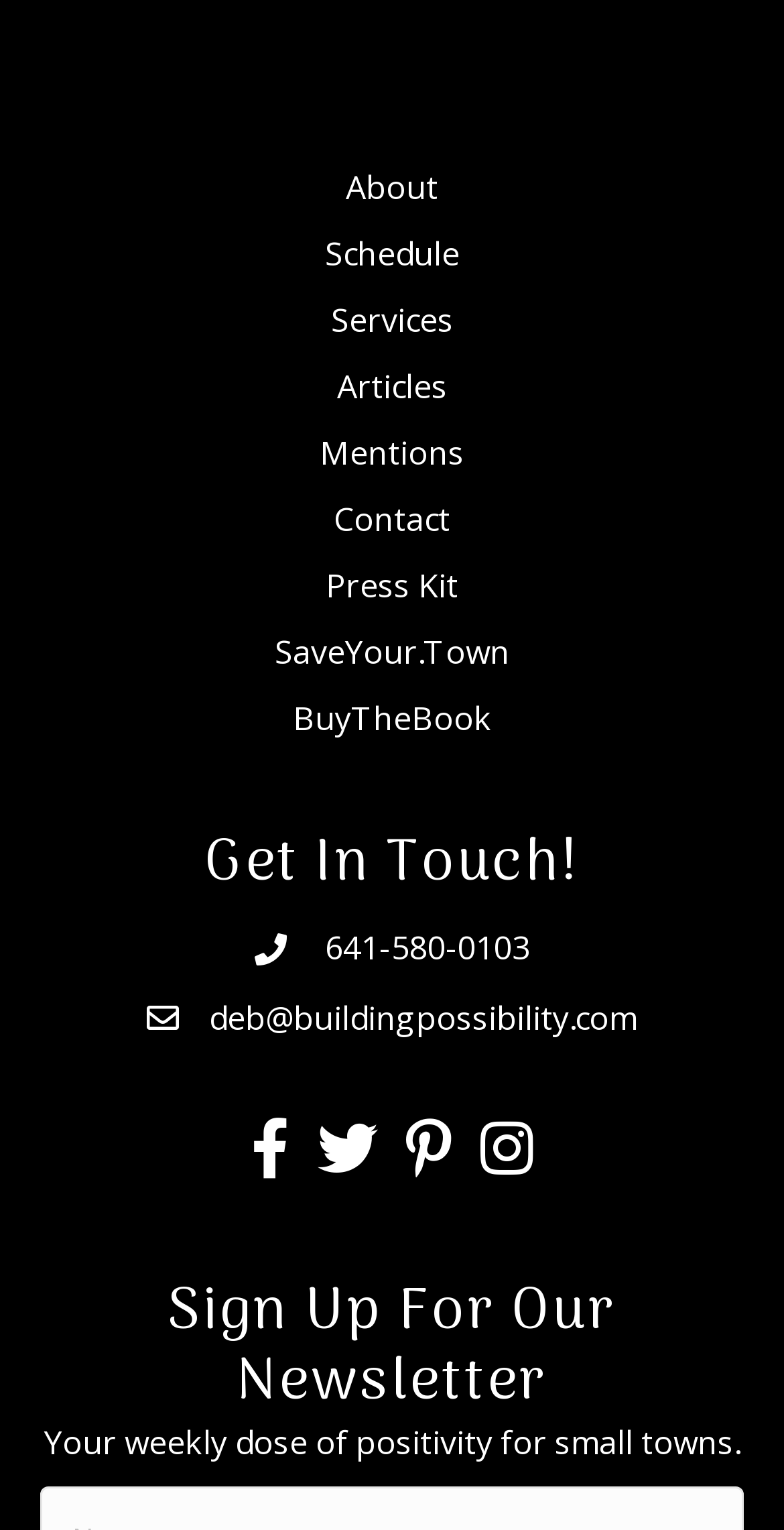Examine the image and give a thorough answer to the following question:
What is the purpose of the newsletter?

I read the StaticText element below the 'Sign Up For Our Newsletter' heading, which says 'Your weekly dose of positivity for small towns'.